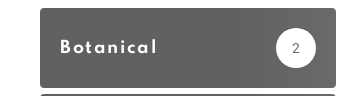Provide an in-depth description of all elements within the image.

The image features a stylish button labeled "Botanical," which indicates a section related to botanical topics on the website. This button is designed in a modern, sleek style with a clean gray background. To the right of the text, there is a circular icon displaying the number “2,” suggesting that there are two items or entries available in the "Botanical" category. The design emphasizes simplicity and accessibility, making it user-friendly for visitors interested in exploring plant-related content, particularly highlighting fruit plants suitable for winter growth.